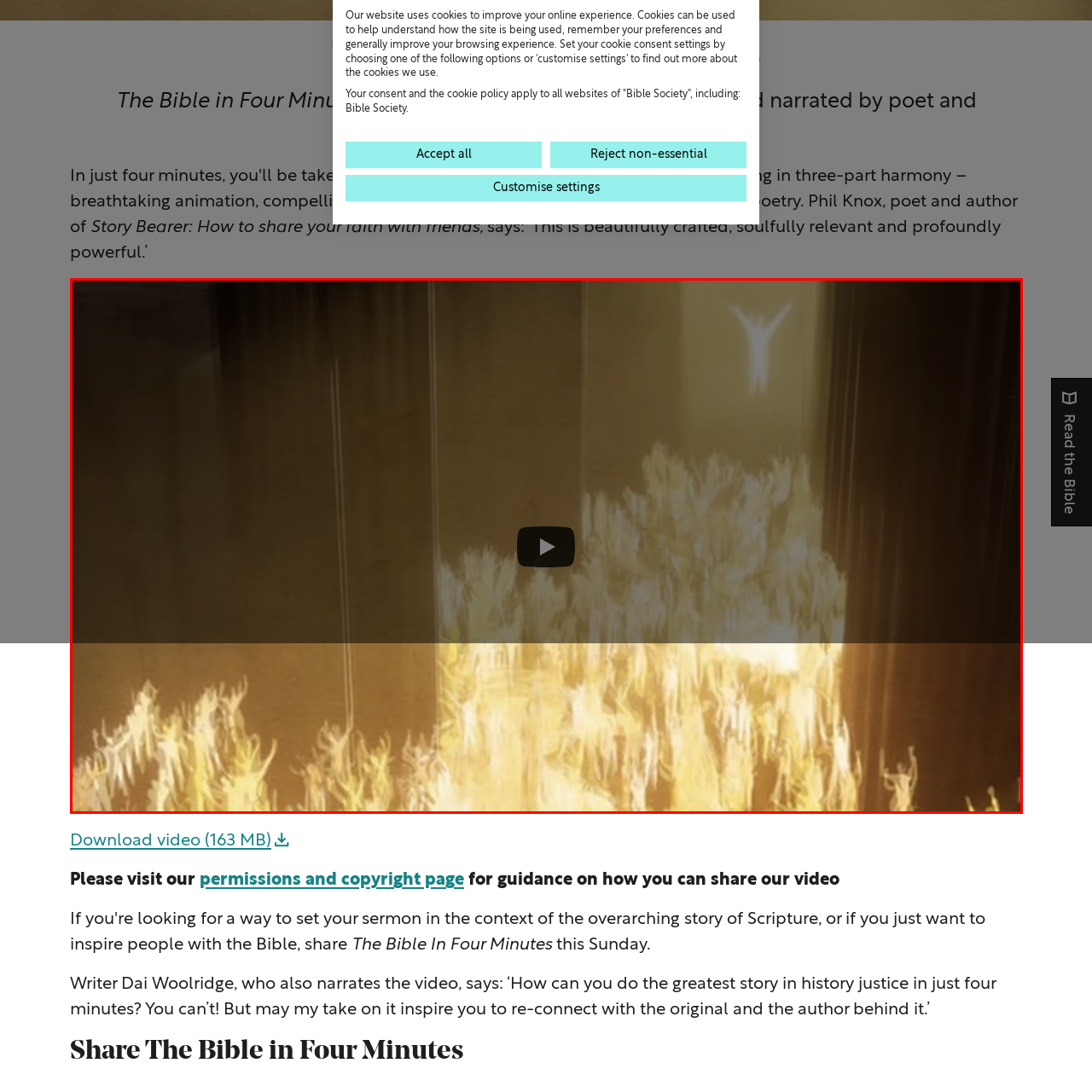What indicates that the animation can be watched? Analyze the image within the red bounding box and give a one-word or short-phrase response.

A play button